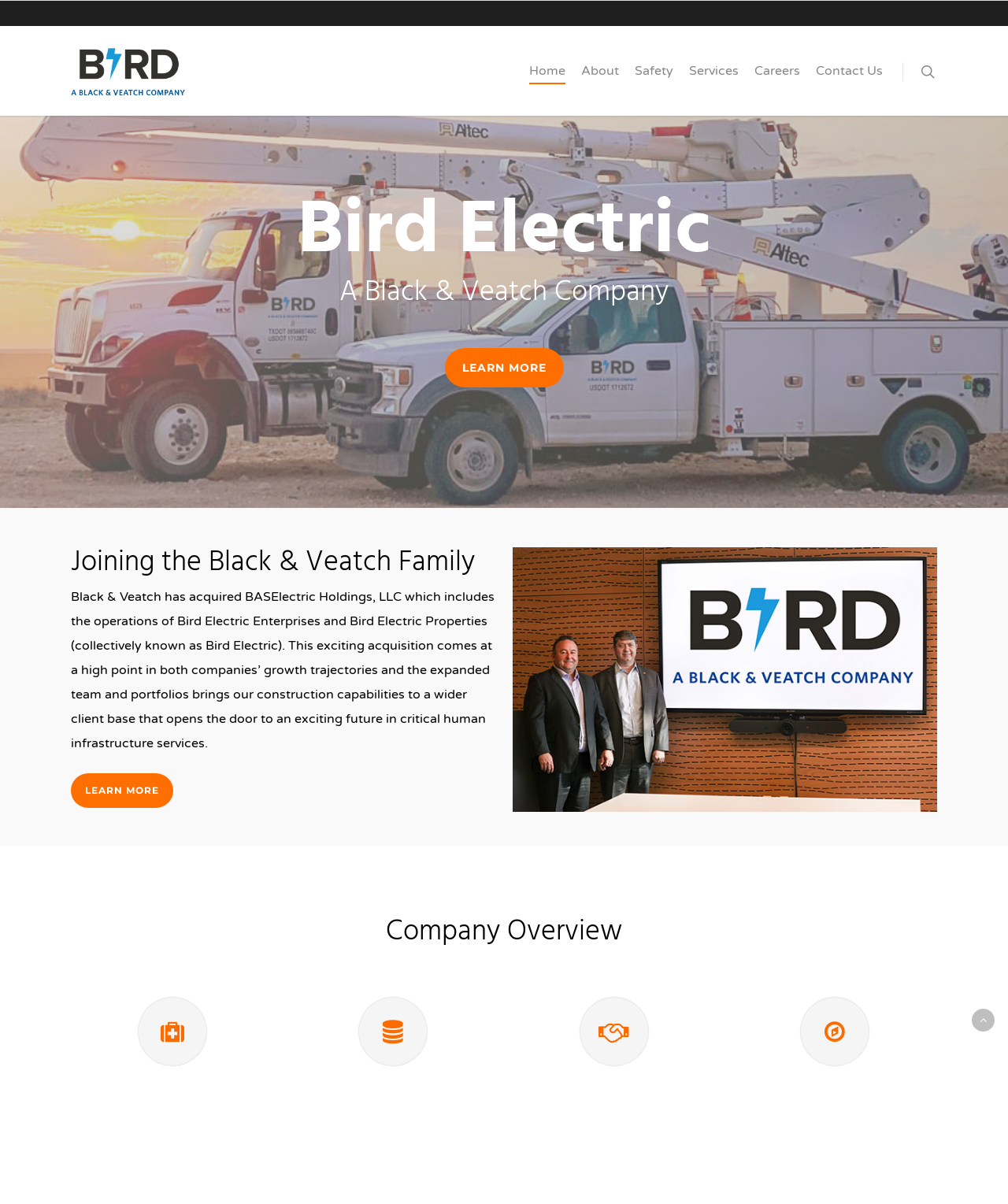What is the name of the company?
Analyze the image and provide a thorough answer to the question.

The name of the company can be found in the top-left corner of the webpage, where it says 'Bird Electric Enterprises, LLC' in the logo, and also in the heading 'Bird Electric'.